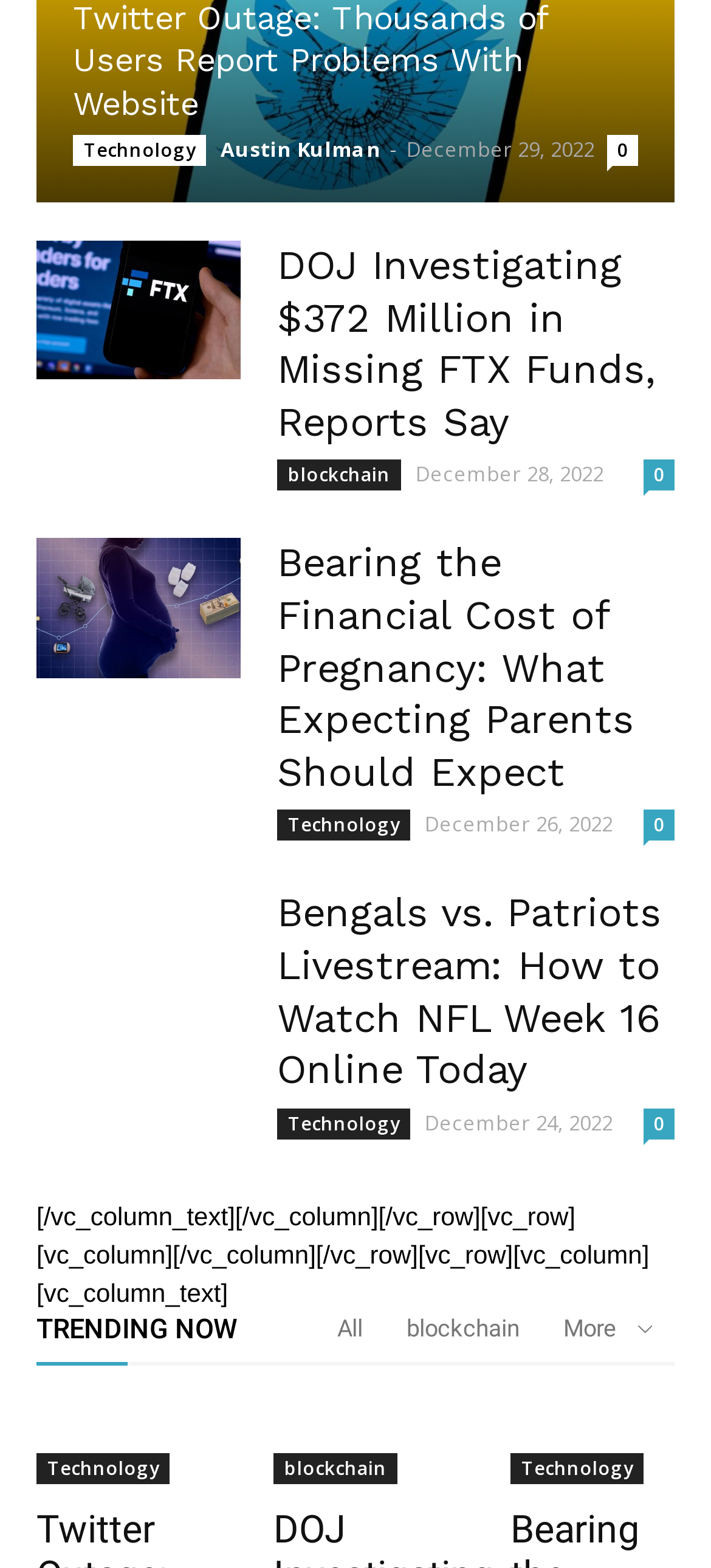Find the bounding box coordinates for the HTML element described in this sentence: "blockchain". Provide the coordinates as four float numbers between 0 and 1, in the format [left, top, right, bottom].

[0.572, 0.838, 0.731, 0.855]